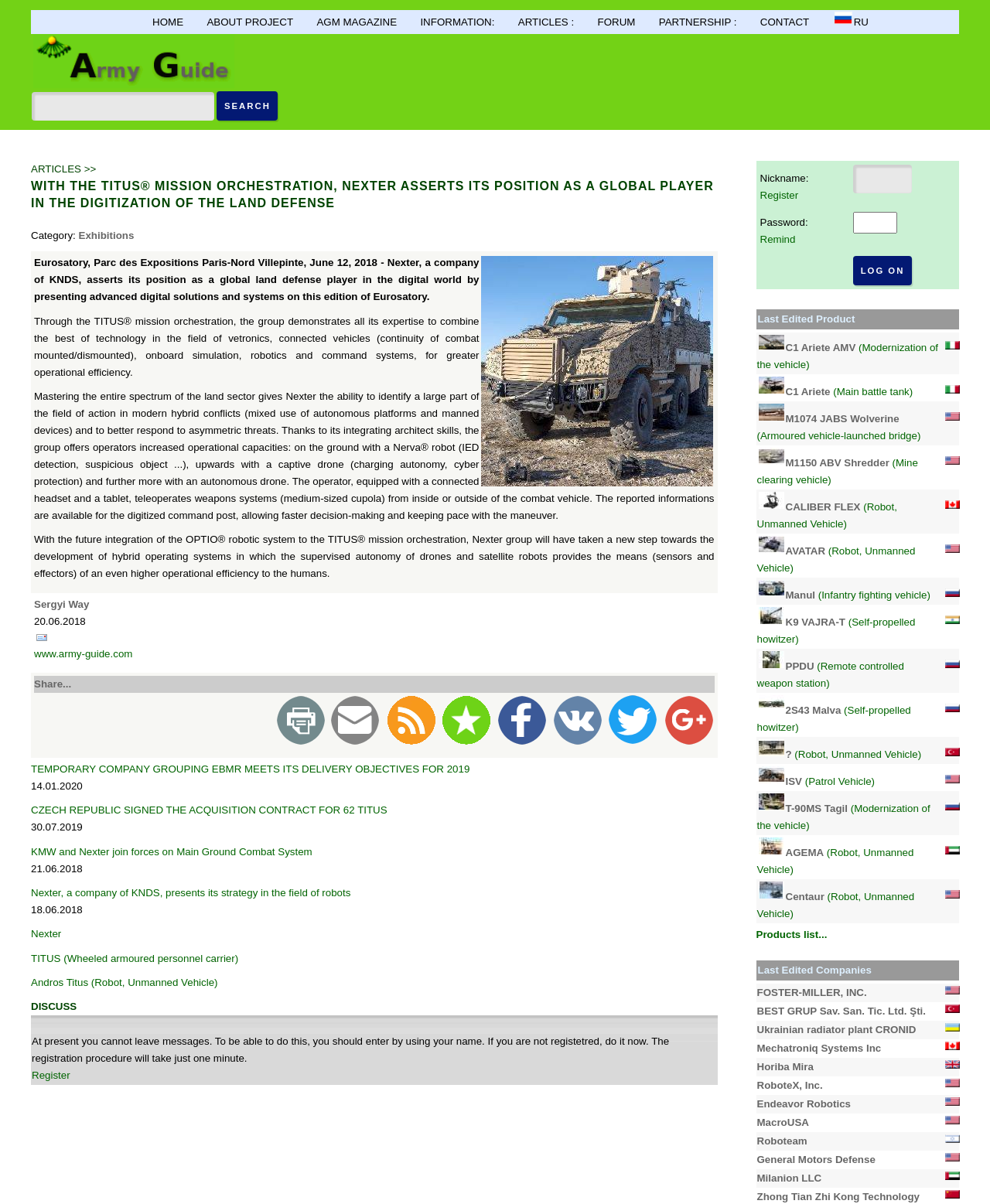Could you provide the bounding box coordinates for the portion of the screen to click to complete this instruction: "Register to leave a message"?

[0.032, 0.888, 0.071, 0.898]